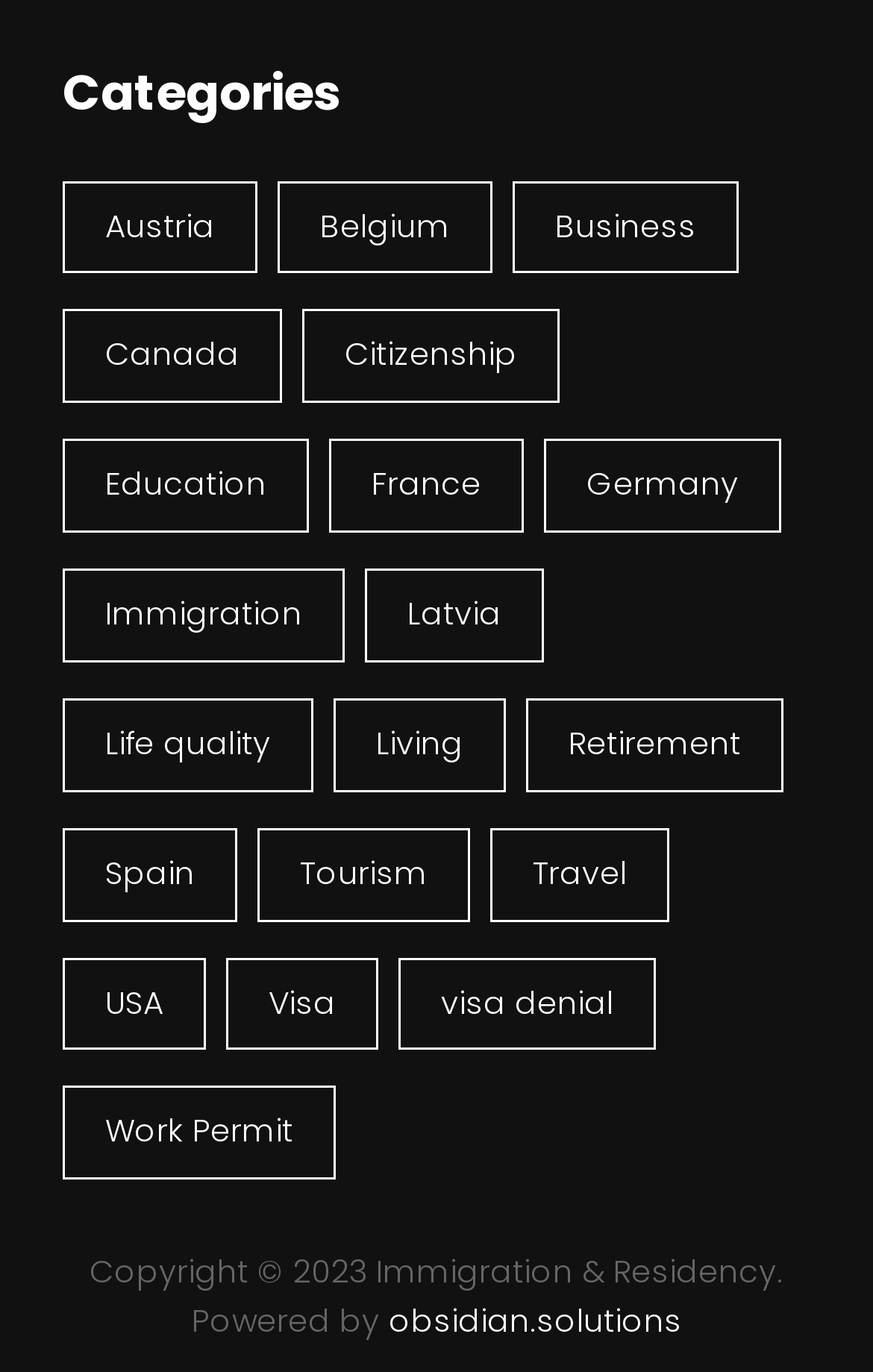Please specify the bounding box coordinates of the clickable section necessary to execute the following command: "Visit USA".

[0.072, 0.698, 0.236, 0.766]